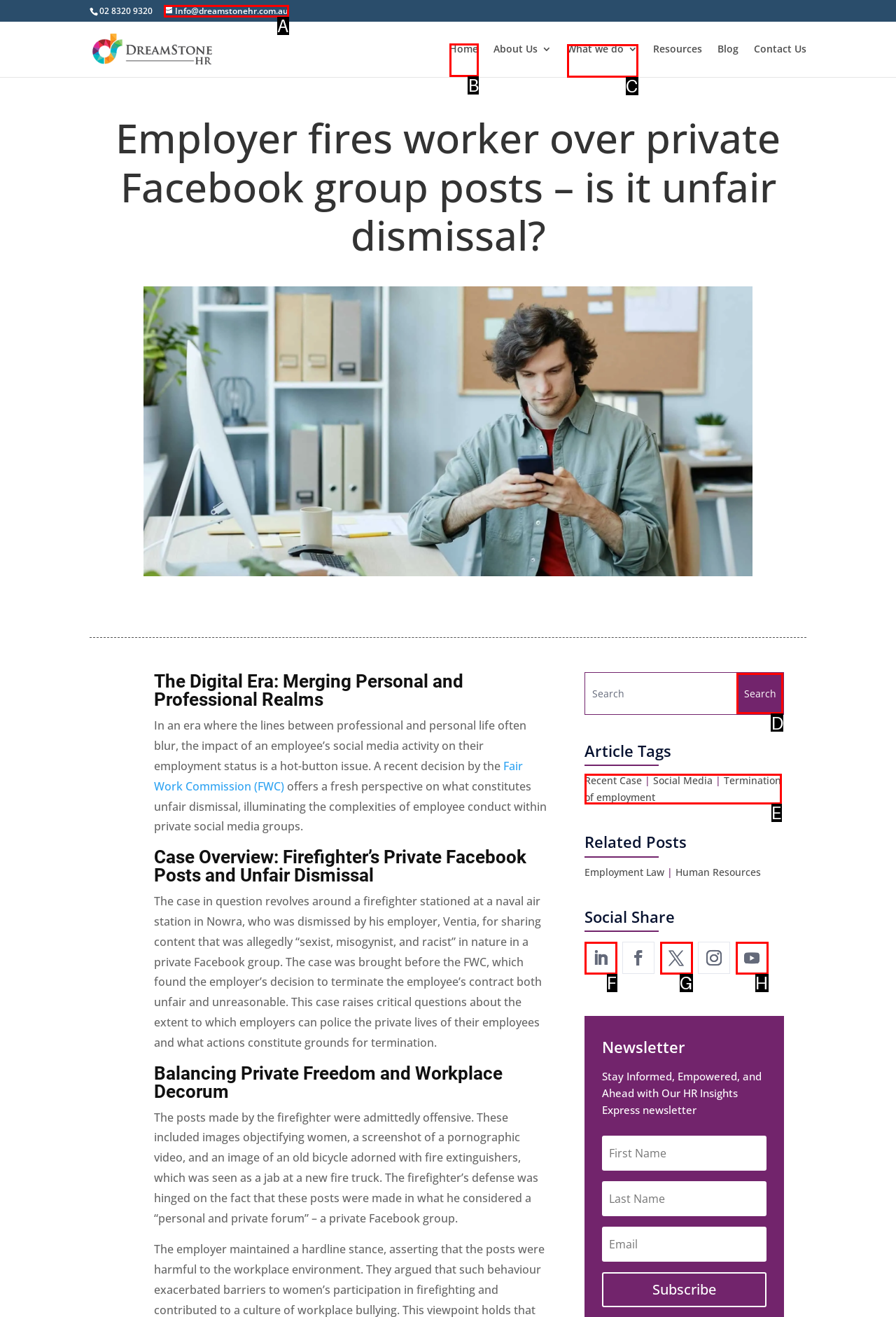From the options shown in the screenshot, tell me which lettered element I need to click to complete the task: Click the 'Home' link.

B